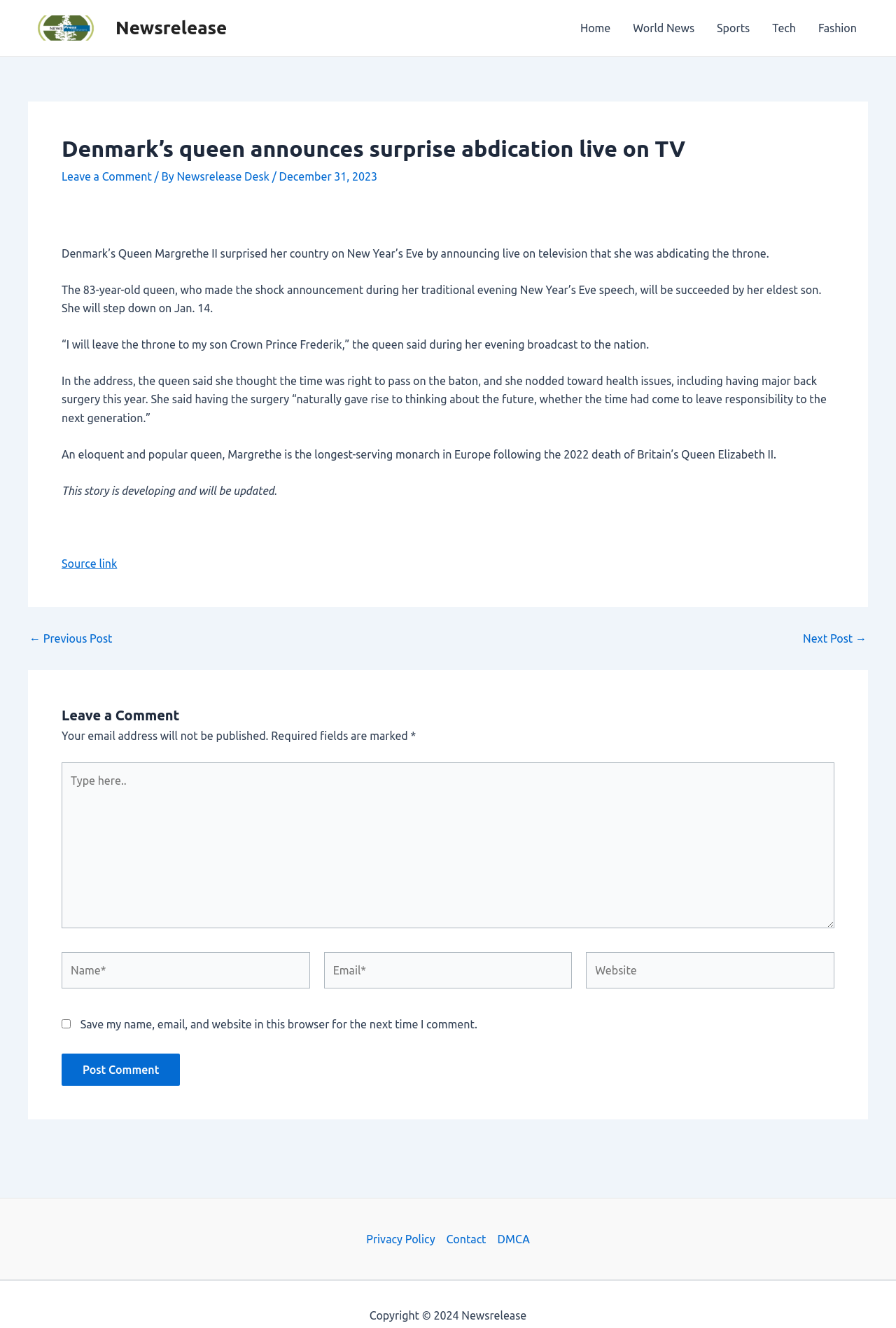Pinpoint the bounding box coordinates of the clickable area needed to execute the instruction: "Click on the 'Source link'". The coordinates should be specified as four float numbers between 0 and 1, i.e., [left, top, right, bottom].

[0.069, 0.42, 0.131, 0.429]